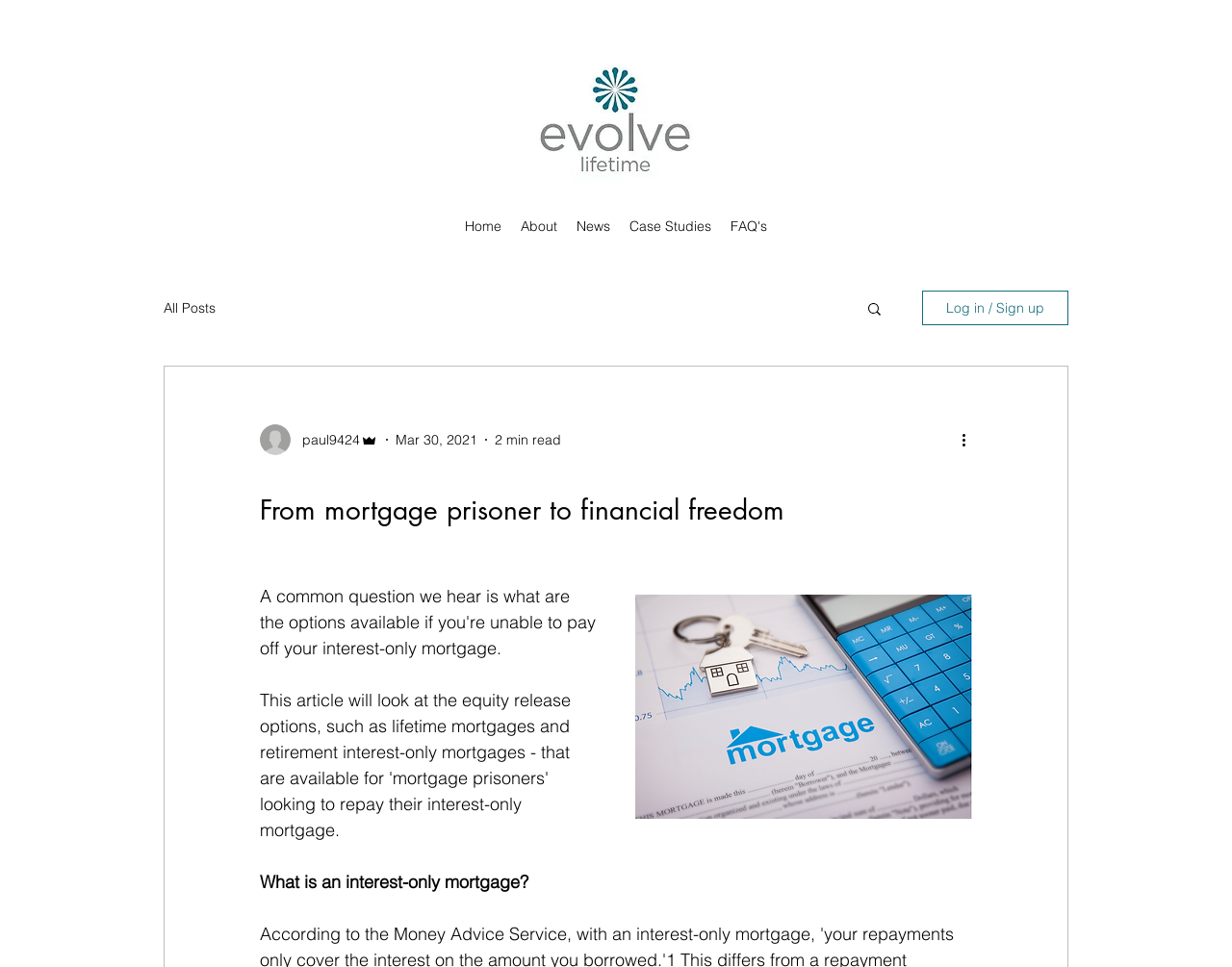Find the bounding box coordinates for the area you need to click to carry out the instruction: "Search for something". The coordinates should be four float numbers between 0 and 1, indicated as [left, top, right, bottom].

[0.702, 0.31, 0.717, 0.331]